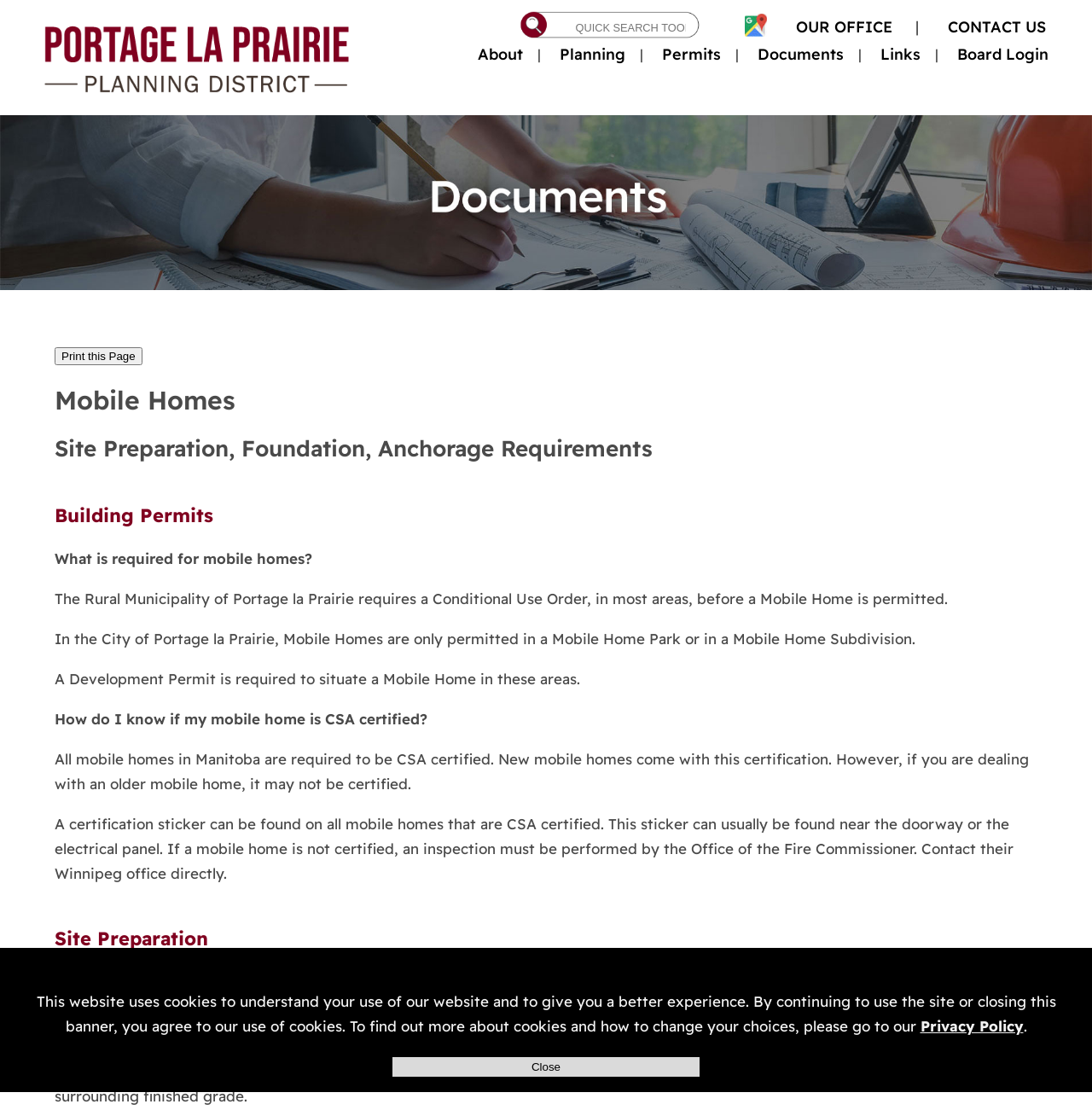Please determine the bounding box coordinates of the area that needs to be clicked to complete this task: 'Click the 'Print this Page' button'. The coordinates must be four float numbers between 0 and 1, formatted as [left, top, right, bottom].

[0.05, 0.313, 0.13, 0.329]